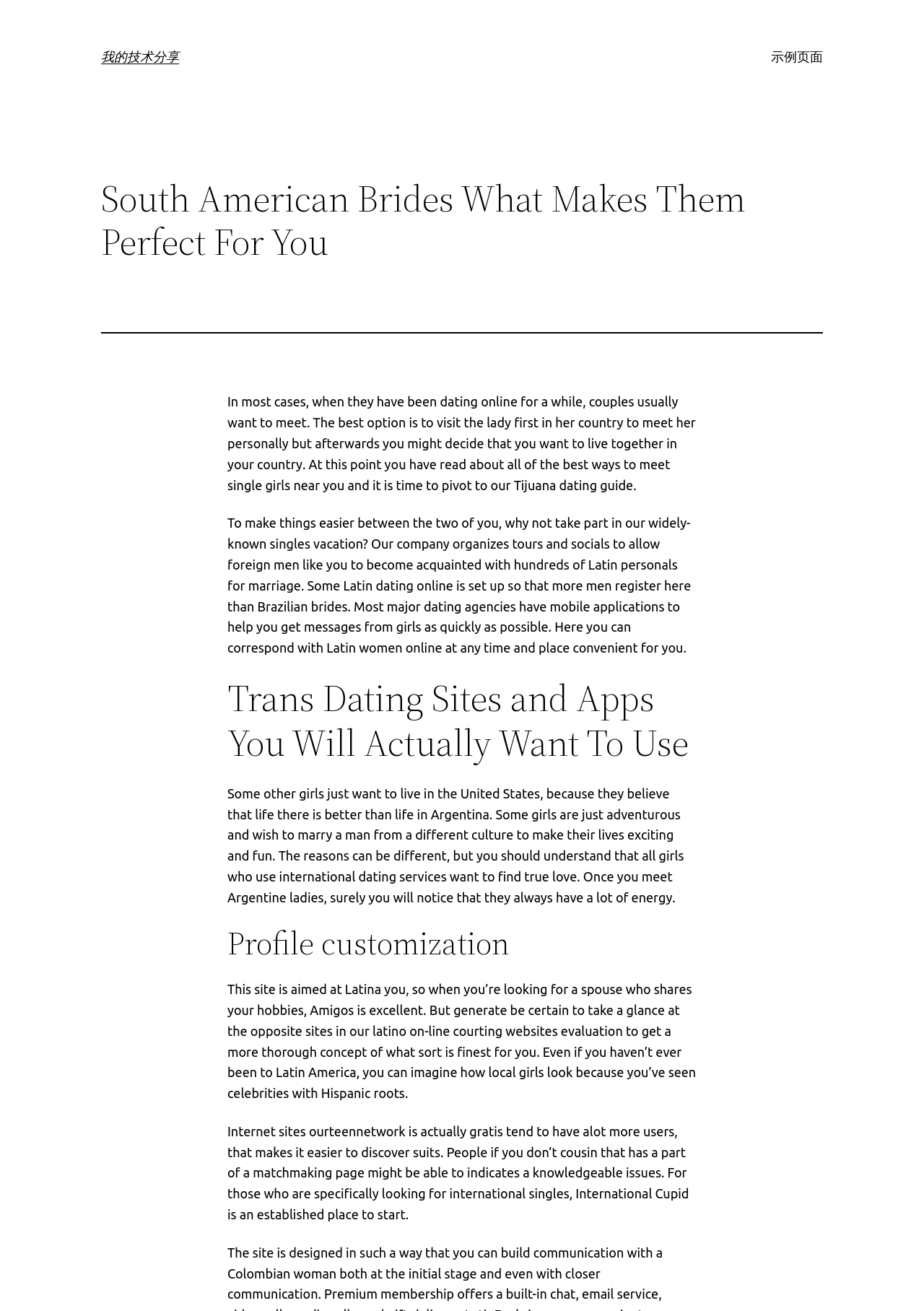Create a detailed narrative of the webpage’s visual and textual elements.

The webpage is about South American brides and dating, with a focus on Latin American women. At the top, there is a heading that reads "我的技术分享" (which translates to "My Technical Sharing"), followed by a link with the same text. To the right of this heading is another link that says "示例页面" (which translates to "Example Page").

Below these links, there is a prominent heading that reads "South American Brides What Makes Them Perfect For You". This heading is followed by a horizontal separator line.

The main content of the webpage is divided into several sections, each with its own heading. The first section discusses the importance of meeting in person after online dating, and the benefits of visiting the lady in her country. This section is followed by a description of a singles vacation organized by the company, which allows foreign men to meet hundreds of Latin women for marriage.

The next section is headed "Trans Dating Sites and Apps You Will Actually Want To Use", but the content appears to be more about Latin women and their motivations for using international dating services. This section is followed by another heading, "Profile customization", but the content that follows seems to be more about the characteristics of Argentine ladies and the benefits of using a dating site that caters to Latina women.

The final section appears to be a review of various Latin online dating websites, with a focus on their features and benefits. There are several paragraphs of text in this section, each discussing a different aspect of online dating and the advantages of using a particular site.